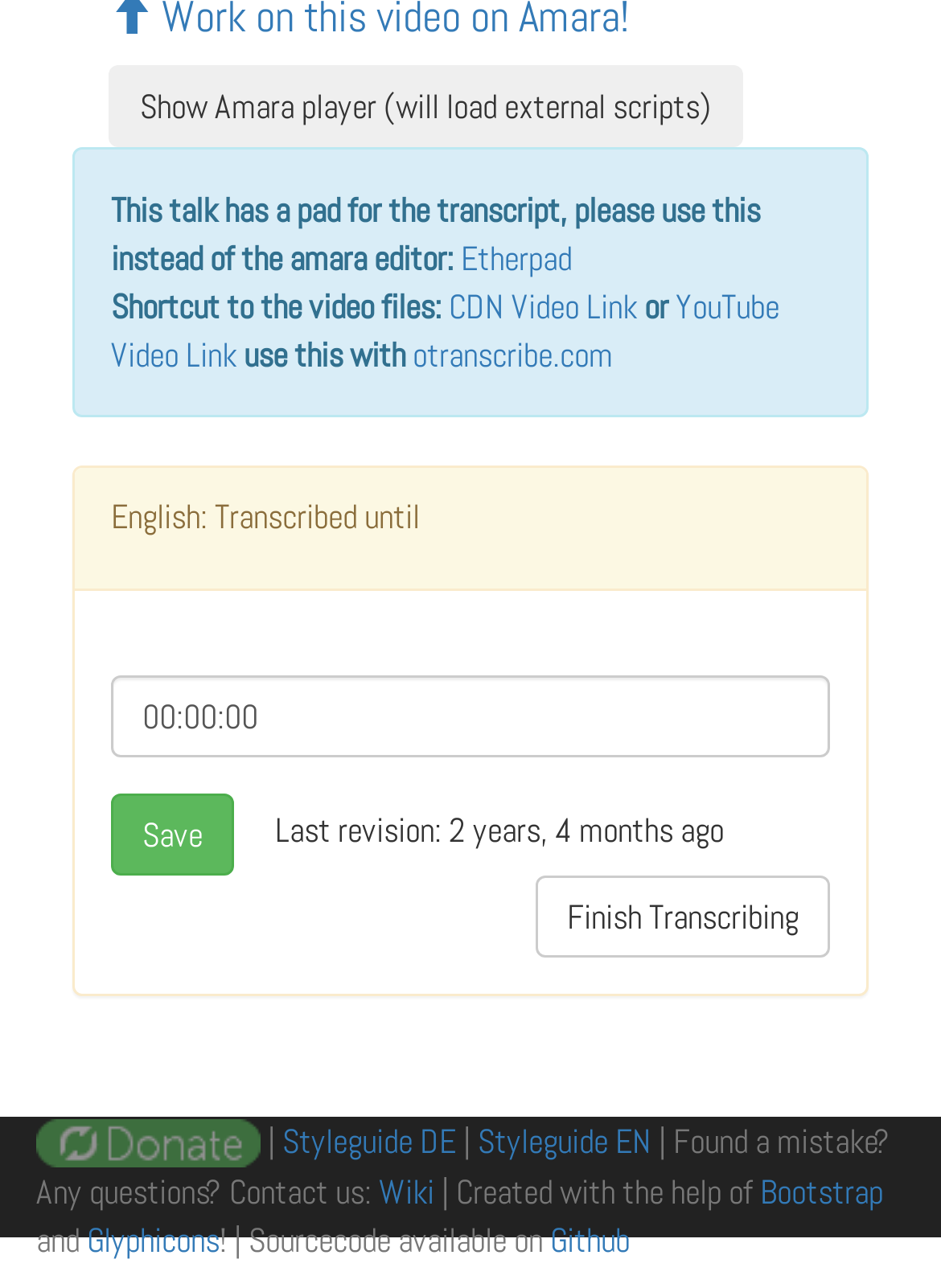Could you highlight the region that needs to be clicked to execute the instruction: "Click the 'Show Amara player' button"?

[0.115, 0.05, 0.79, 0.114]